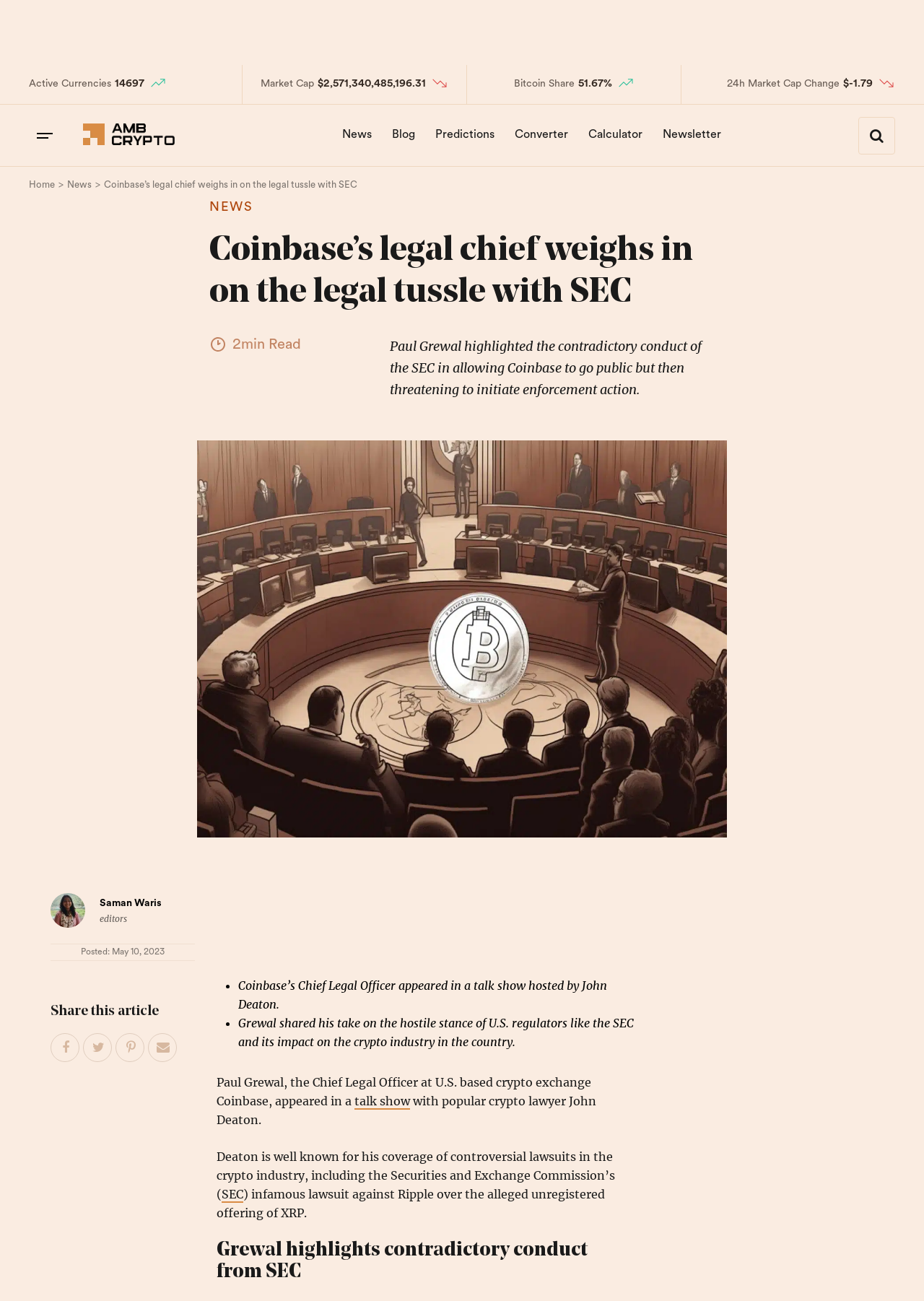Please indicate the bounding box coordinates of the element's region to be clicked to achieve the instruction: "Login to account". Provide the coordinates as four float numbers between 0 and 1, i.e., [left, top, right, bottom].

None